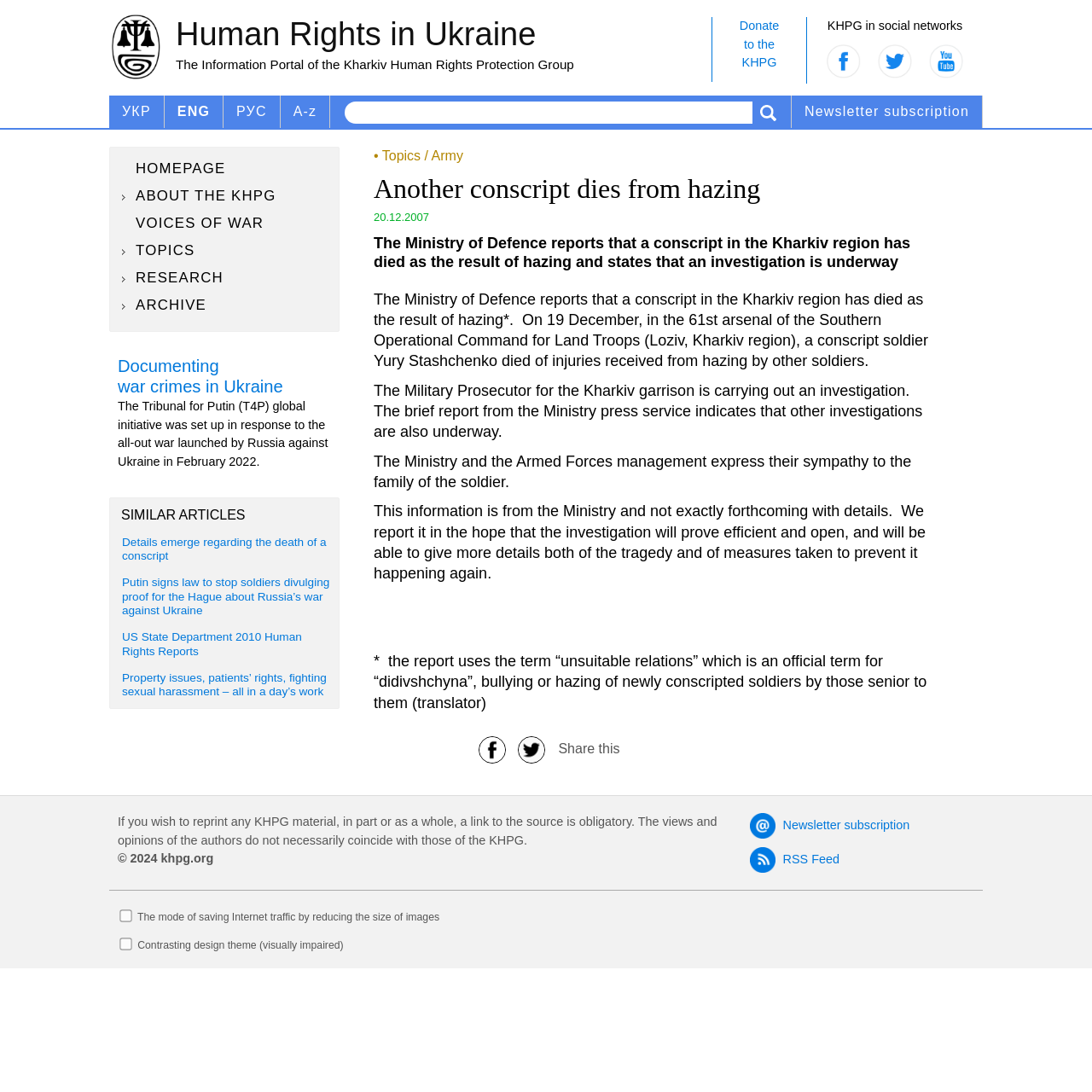Indicate the bounding box coordinates of the clickable region to achieve the following instruction: "Explore Concerts."

None